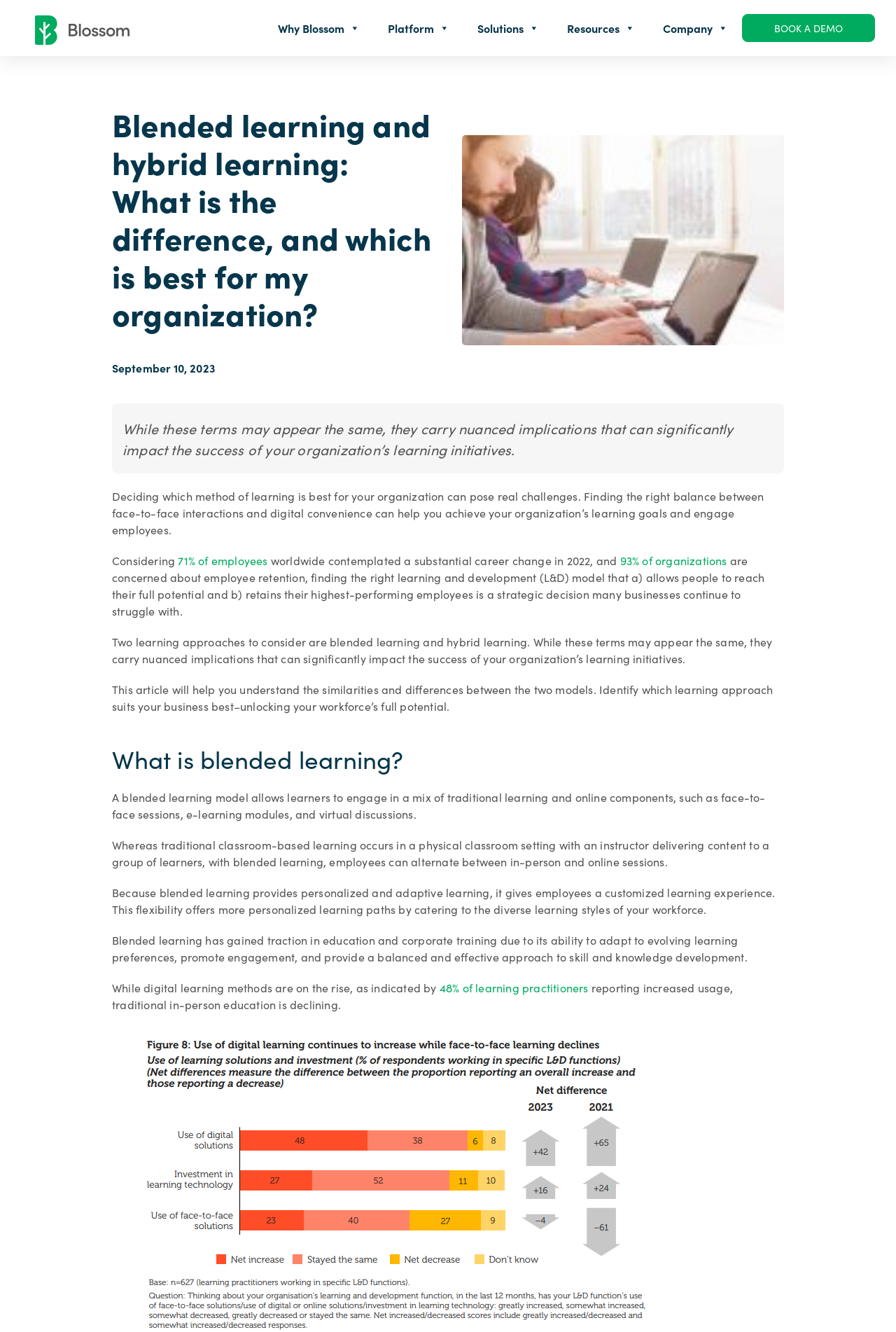Respond to the following question using a concise word or phrase: 
What is the benefit of blended learning in education and corporate training?

Adapts to evolving learning preferences